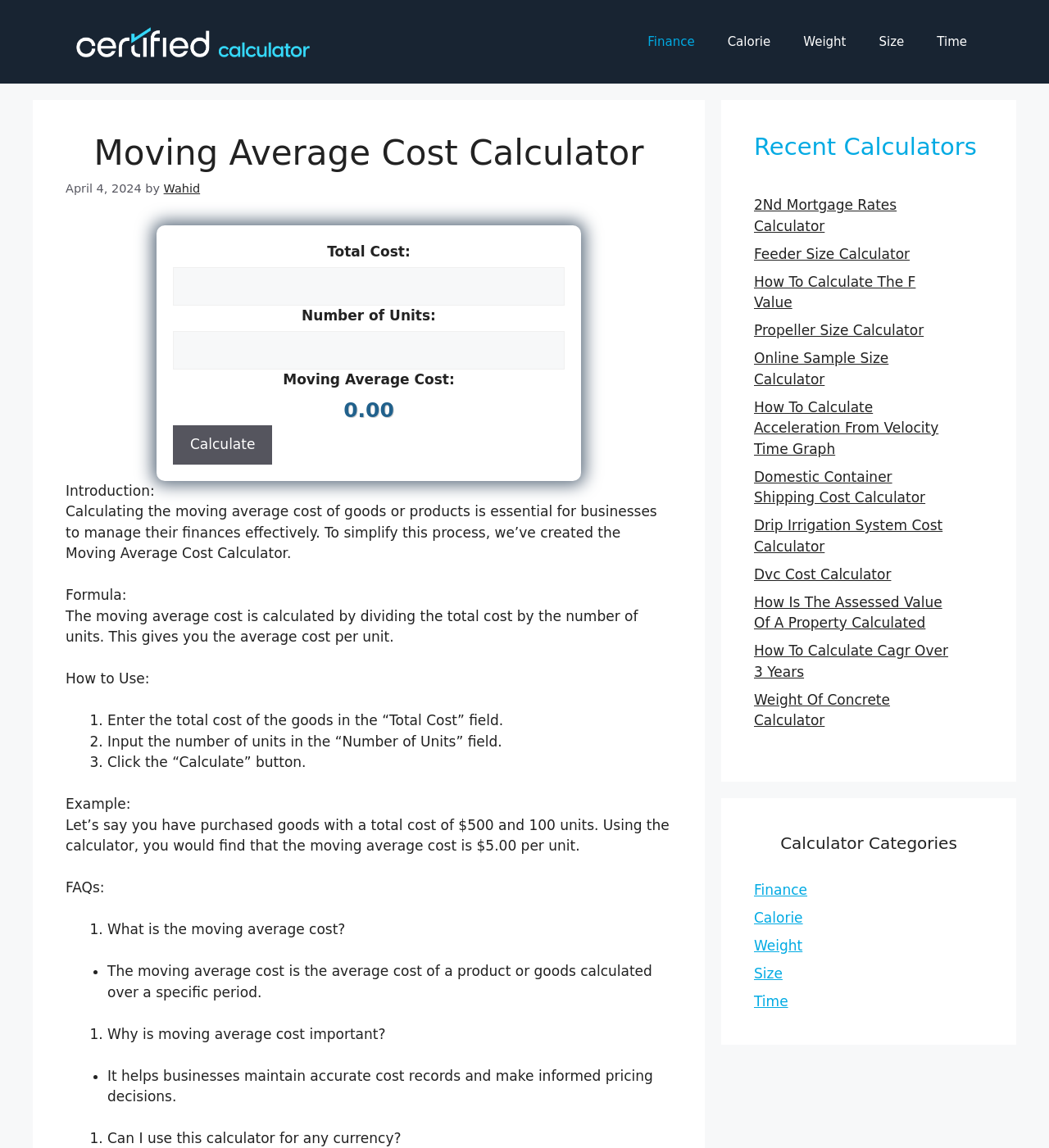Specify the bounding box coordinates of the area to click in order to execute this command: 'View the 2Nd Mortgage Rates Calculator'. The coordinates should consist of four float numbers ranging from 0 to 1, and should be formatted as [left, top, right, bottom].

[0.719, 0.171, 0.855, 0.204]